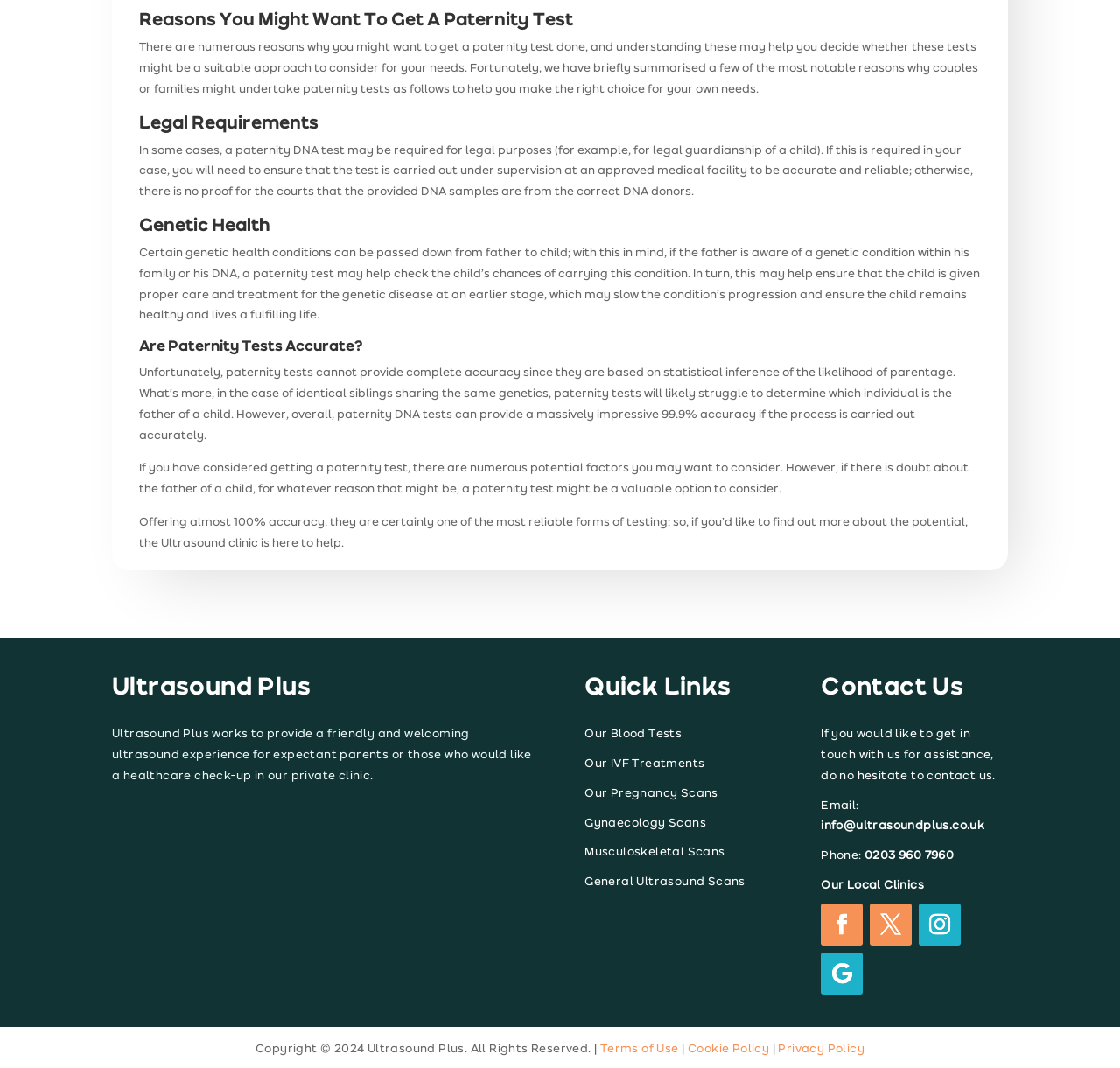Identify the bounding box for the UI element specified in this description: "Terms of Use". The coordinates must be four float numbers between 0 and 1, formatted as [left, top, right, bottom].

[0.536, 0.974, 0.606, 0.988]